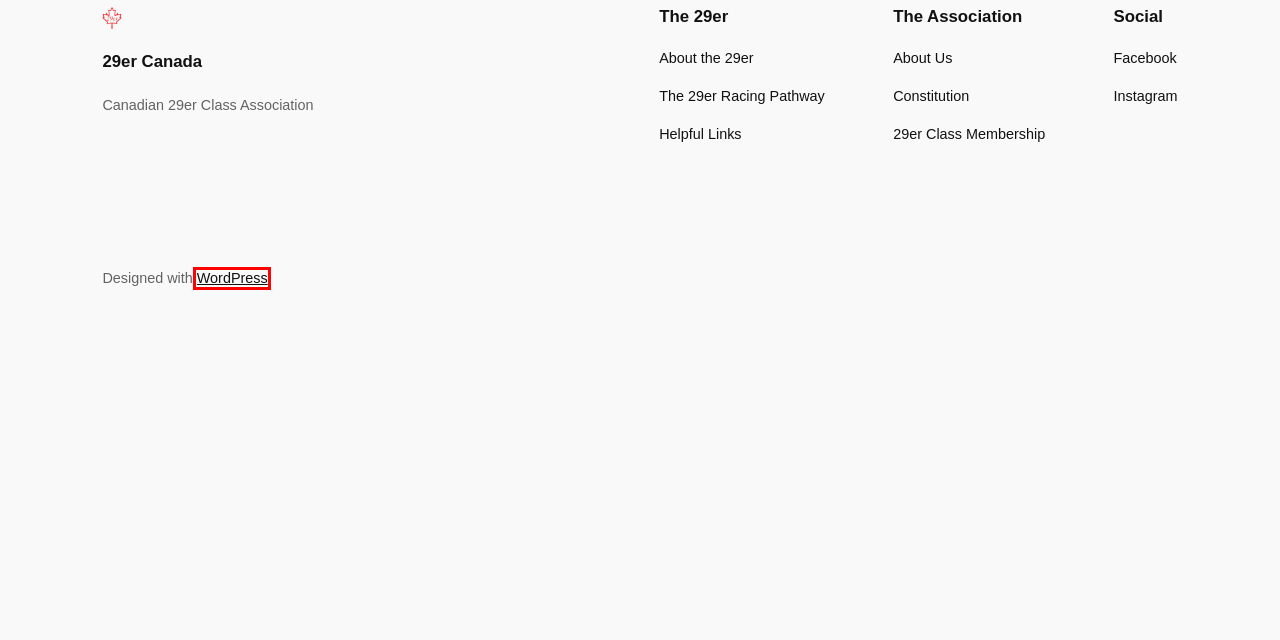You are provided with a screenshot of a webpage containing a red rectangle bounding box. Identify the webpage description that best matches the new webpage after the element in the bounding box is clicked. Here are the potential descriptions:
A. The Canadian 29er Class Association – 29er Canada
B. Helpful Links – 29er Canada
C. The 29er Racing Pathway – 29er Canada
D. News – 29er Canada
E. Blog Tool, Publishing Platform, and CMS – WordPress.org
F. Contact – 29er Canada
G. Constitution – 29er Canada
H. Events from April 8 – December 27 – 29er Canada

E